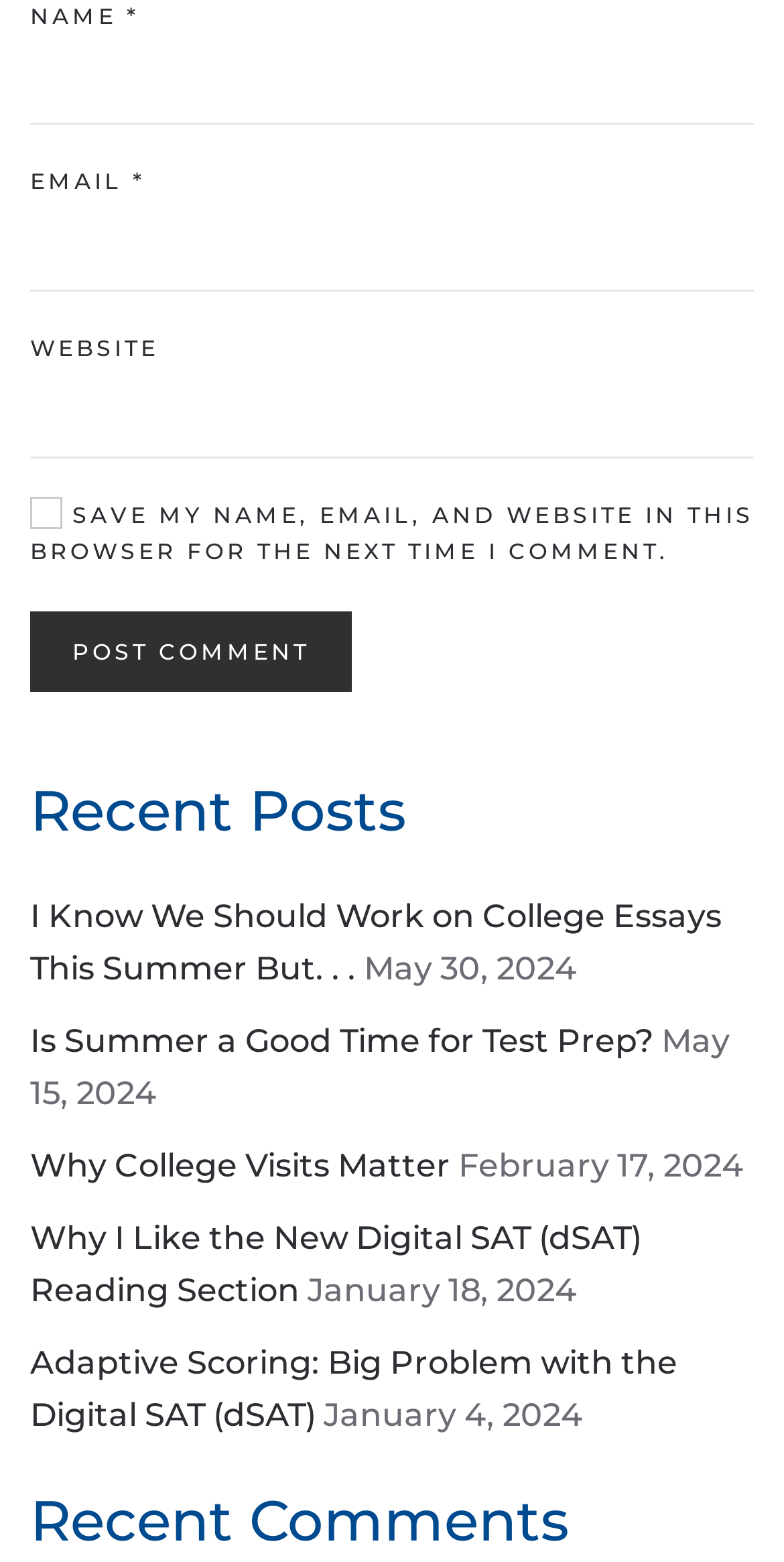Can you find the bounding box coordinates for the UI element given this description: "parent_node: NAME * name="author""? Provide the coordinates as four float numbers between 0 and 1: [left, top, right, bottom].

[0.038, 0.029, 0.962, 0.08]